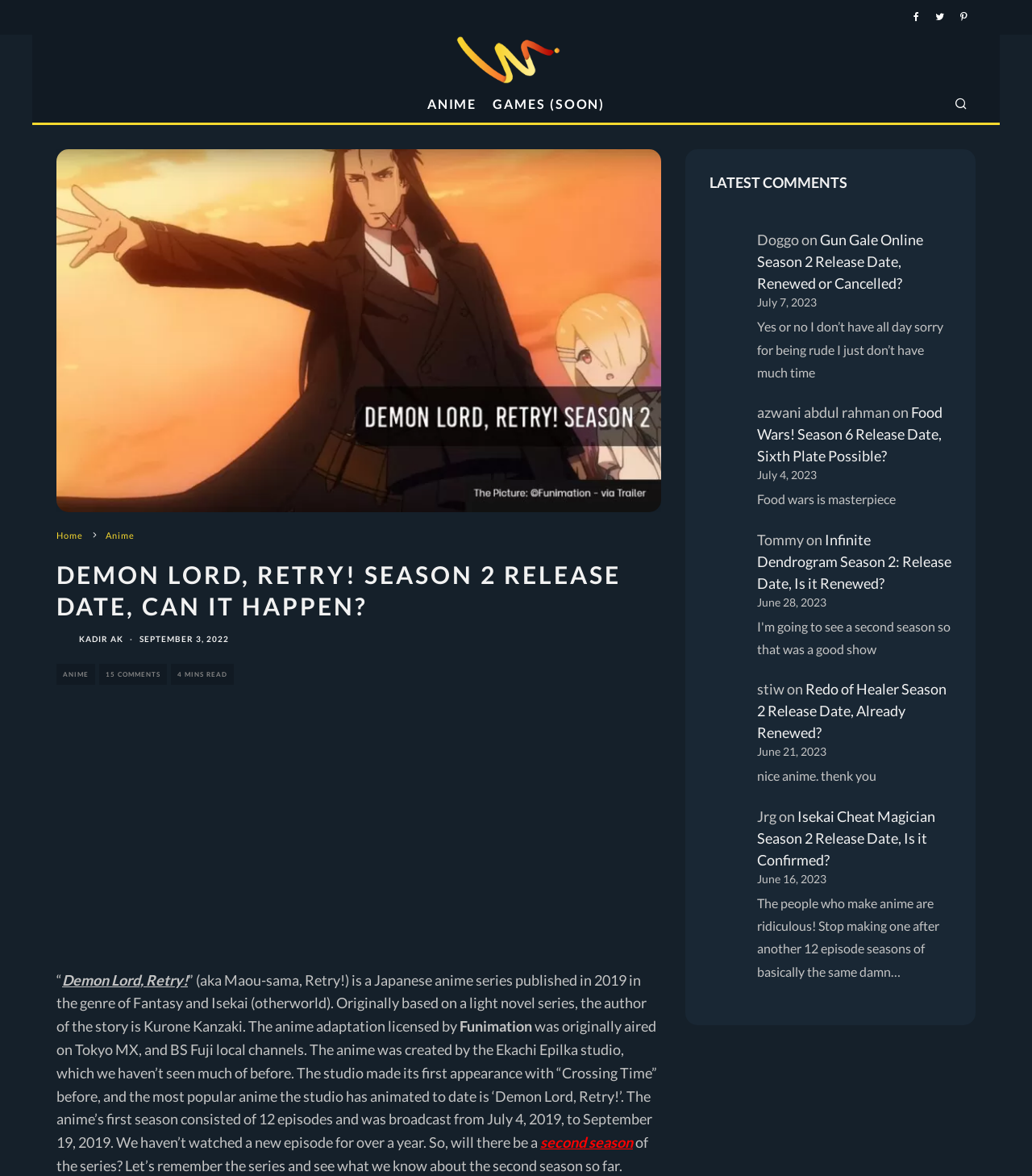Identify the bounding box coordinates for the region to click in order to carry out this instruction: "Check the latest comments". Provide the coordinates using four float numbers between 0 and 1, formatted as [left, top, right, bottom].

[0.688, 0.147, 0.922, 0.164]